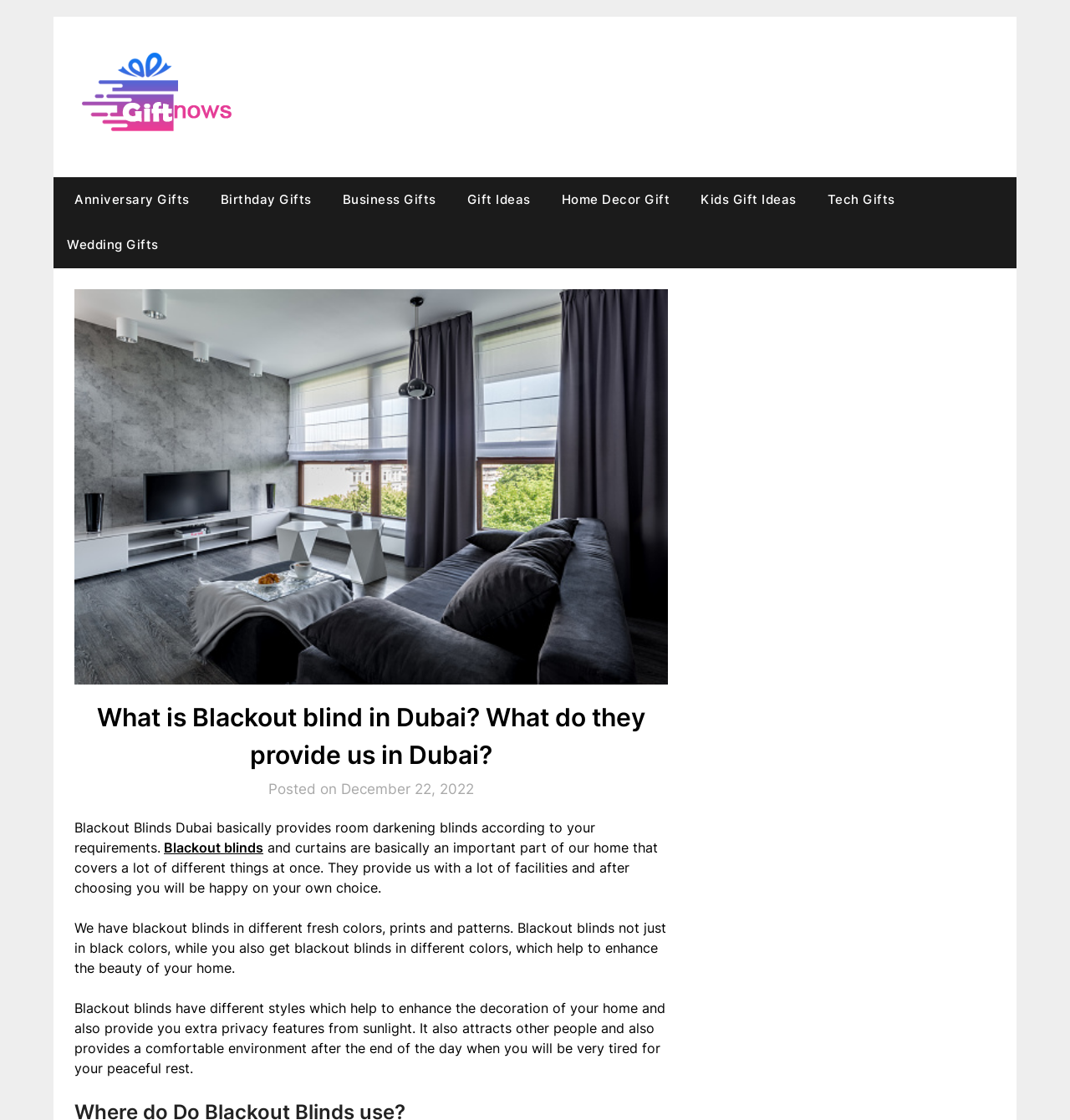Describe in detail what you see on the webpage.

The webpage is about Blackout Blinds Dubai, which provides room darkening blinds according to customers' requirements. At the top left, there is a logo of "Gift Nows" with a link to the website. Below the logo, there are several links to different gift categories, including Anniversary Gifts, Birthday Gifts, Business Gifts, and more, arranged horizontally across the page.

The main content of the page starts with a heading that asks "What is Blackout blind in Dubai? What do they provide us in Dubai?" followed by a subheading that indicates the post was published on December 22, 2022. The main text explains that Blackout Blinds Dubai provides room darkening blinds that cater to various needs. It also highlights the importance of blackout blinds and curtains in a home, providing facilities and enhancing the beauty of the home.

There are multiple paragraphs of text that describe the features and benefits of blackout blinds, including their availability in different colors, prints, and patterns. The text also mentions that blackout blinds come in different styles, which can enhance the decoration of a home and provide extra privacy features from sunlight.

Throughout the page, there are no images other than the "Gift Nows" logo at the top. The overall layout is organized, with clear headings and concise text that provides information about Blackout Blinds Dubai and their products.